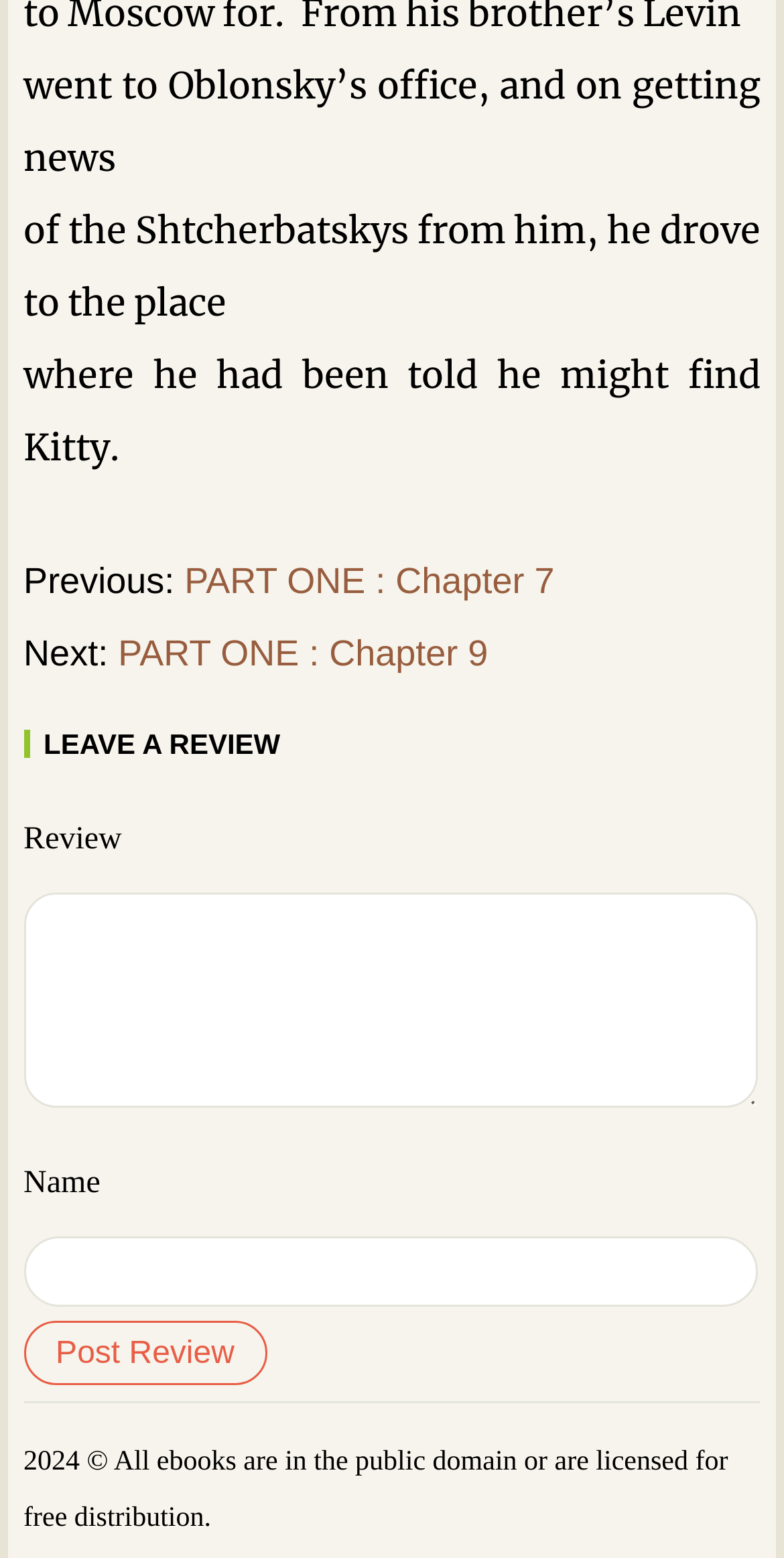Answer briefly with one word or phrase:
What is the name of the character that the person is trying to find?

Kitty